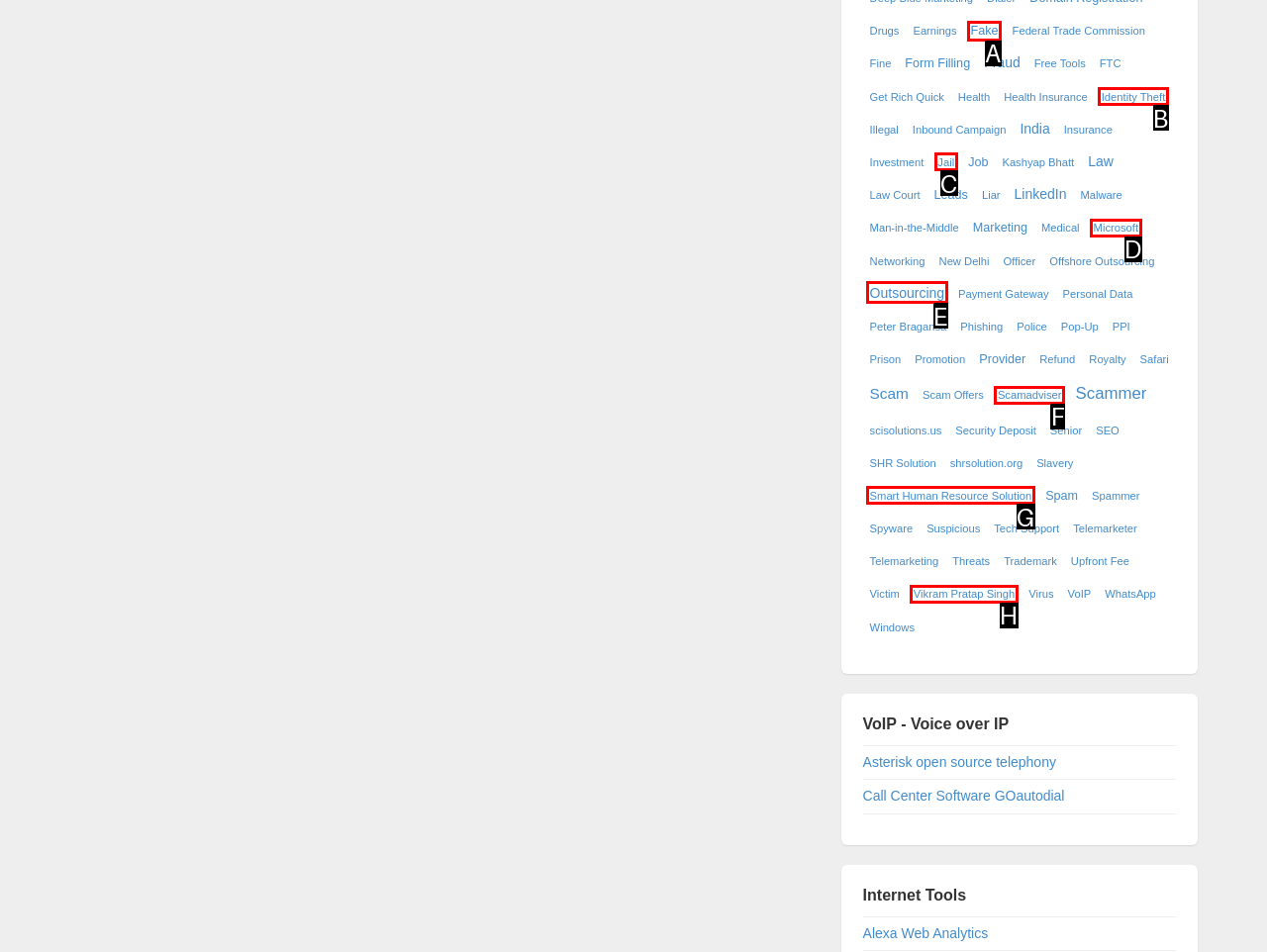Select the option I need to click to accomplish this task: Click on 'Fake'
Provide the letter of the selected choice from the given options.

A